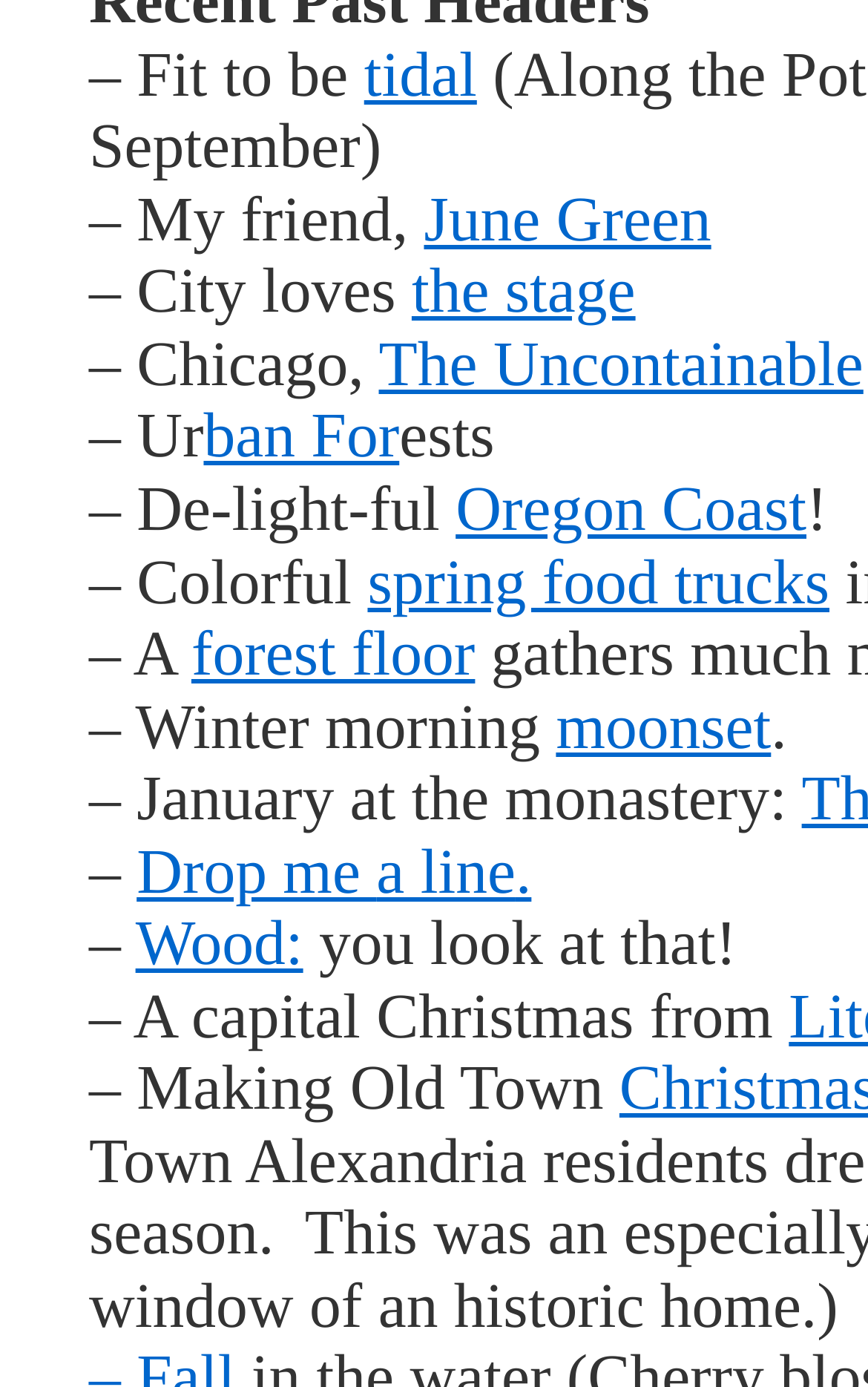Please determine the bounding box coordinates of the element's region to click for the following instruction: "visit June Green's page".

[0.488, 0.135, 0.819, 0.184]